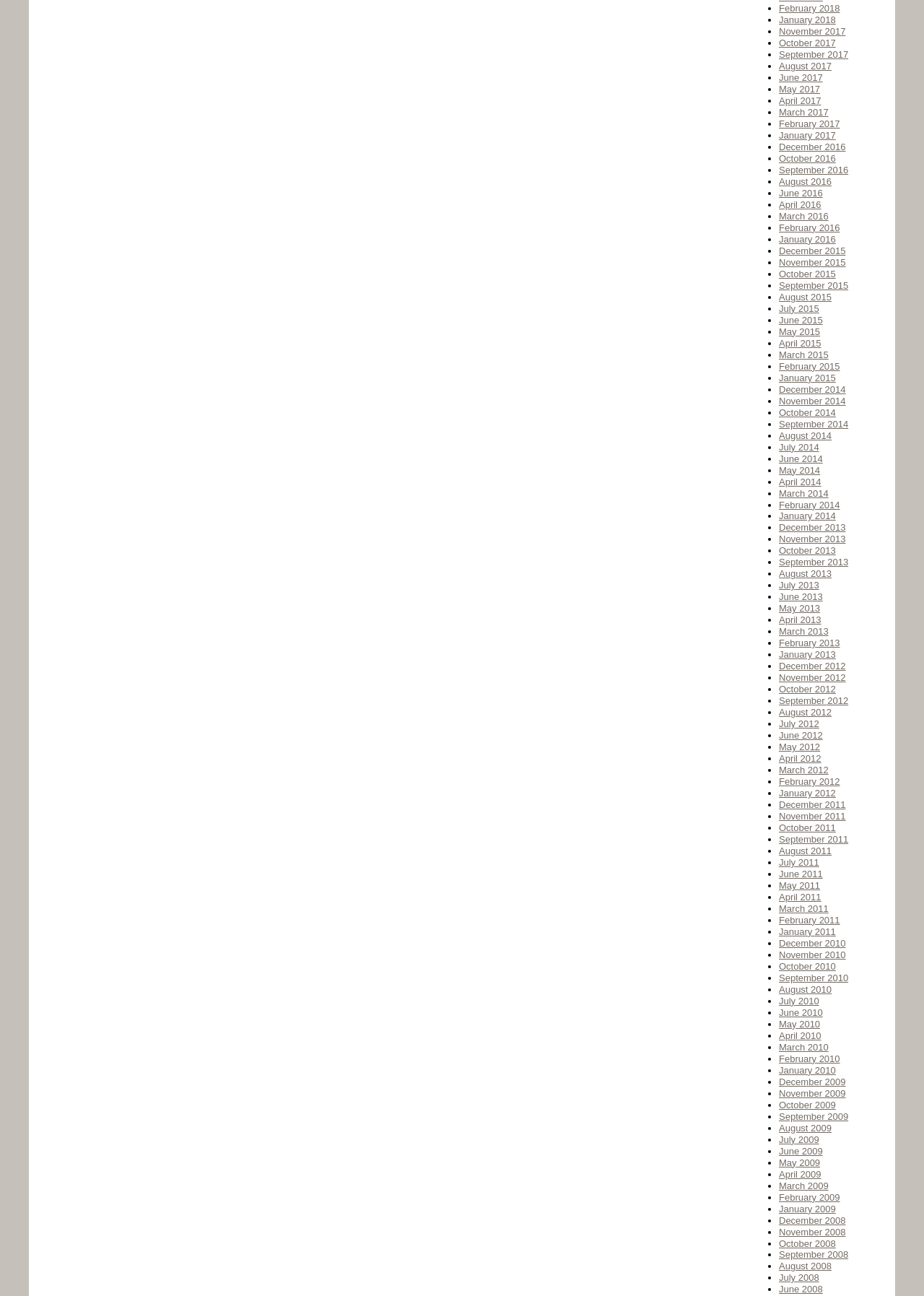Determine the bounding box coordinates of the clickable region to execute the instruction: "Go to August 2015". The coordinates should be four float numbers between 0 and 1, denoted as [left, top, right, bottom].

[0.843, 0.225, 0.9, 0.233]